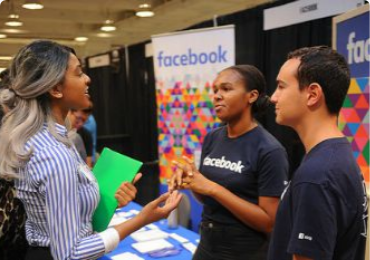Give a short answer to this question using one word or a phrase:
What is the purpose of the event depicted in the image?

connecting students with employers